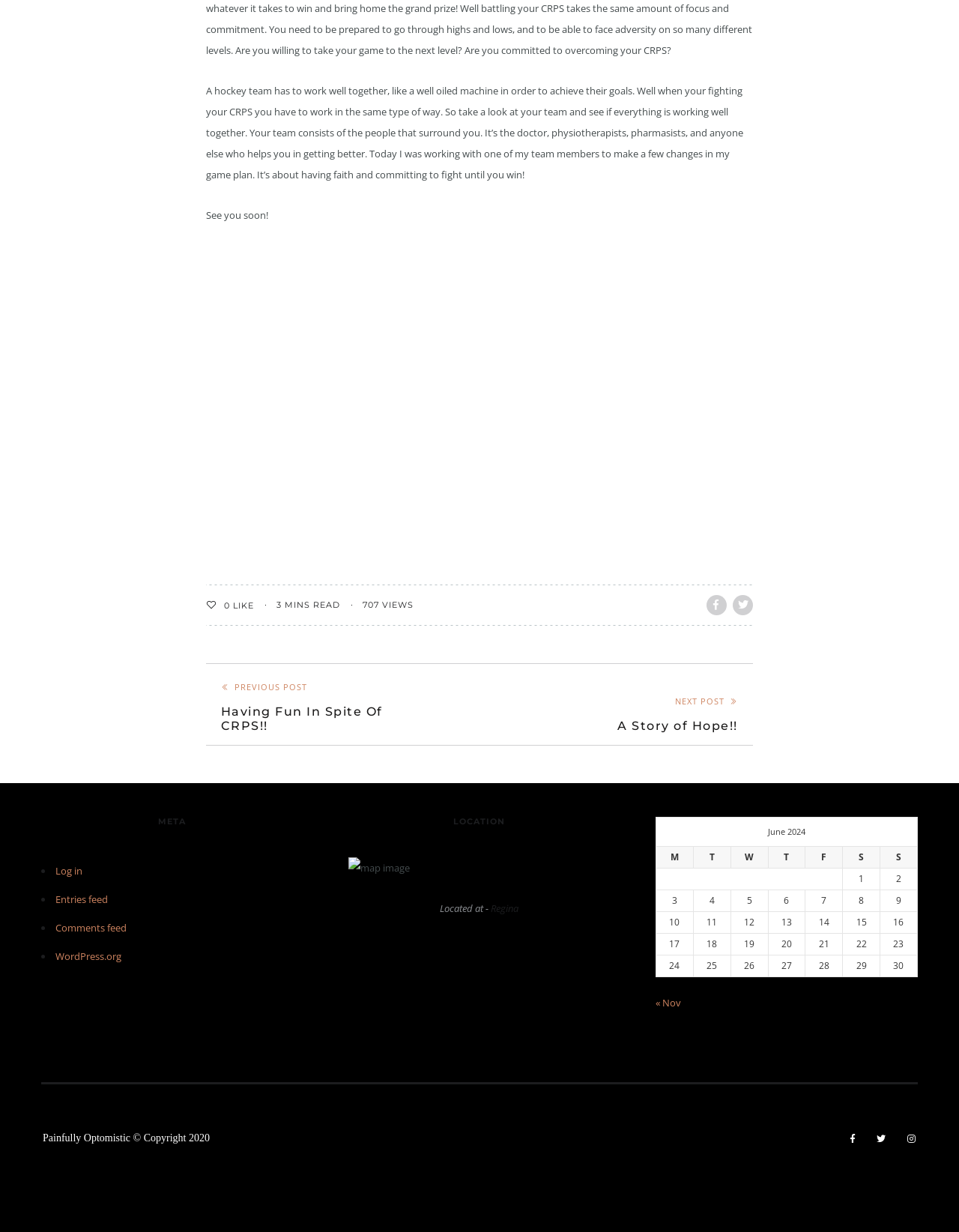Respond to the question below with a concise word or phrase:
What is the date range of the calendar table?

June 2024